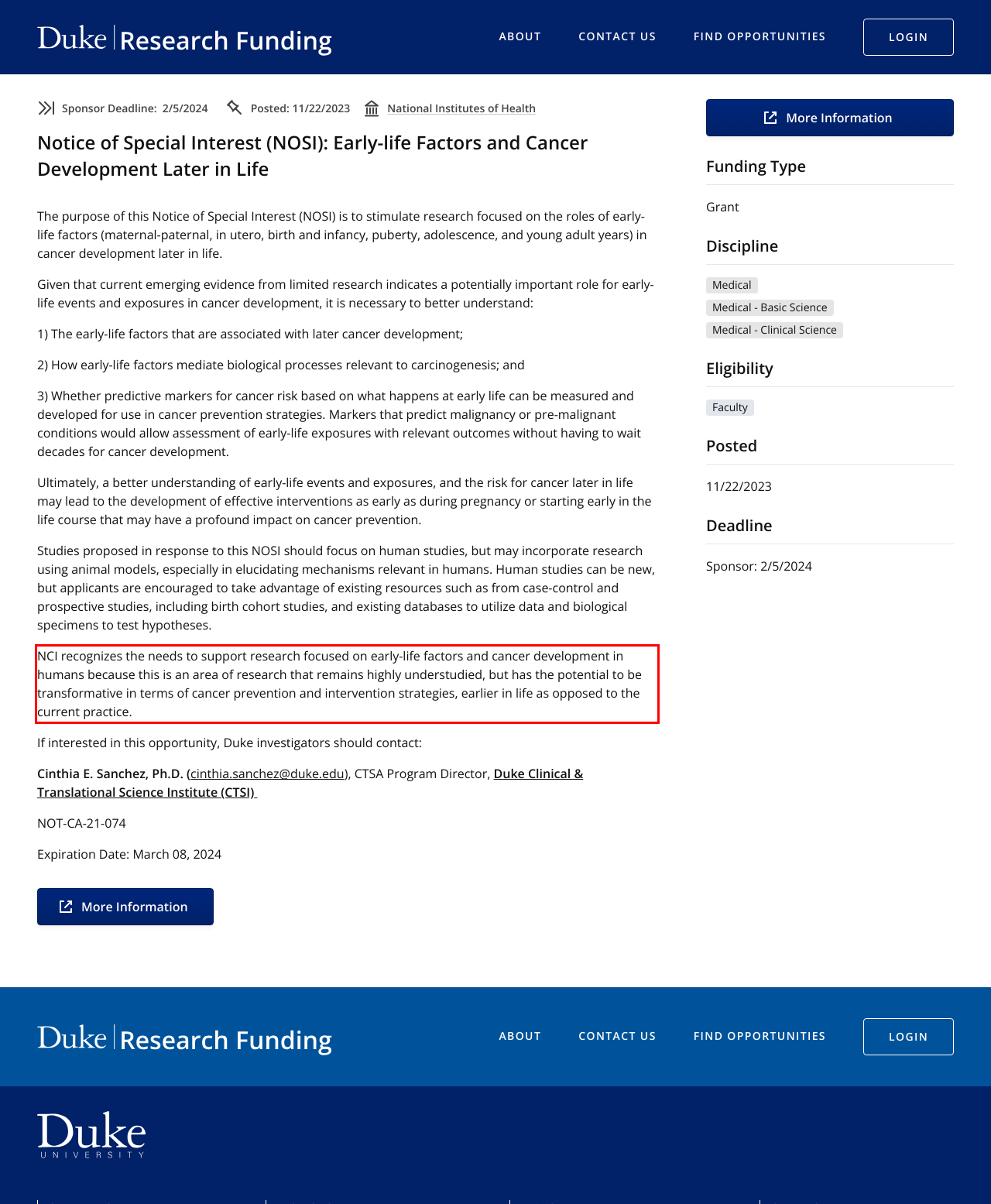Please perform OCR on the UI element surrounded by the red bounding box in the given webpage screenshot and extract its text content.

NCI recognizes the needs to support research focused on early-life factors and cancer development in humans because this is an area of research that remains highly understudied, but has the potential to be transformative in terms of cancer prevention and intervention strategies, earlier in life as opposed to the current practice.